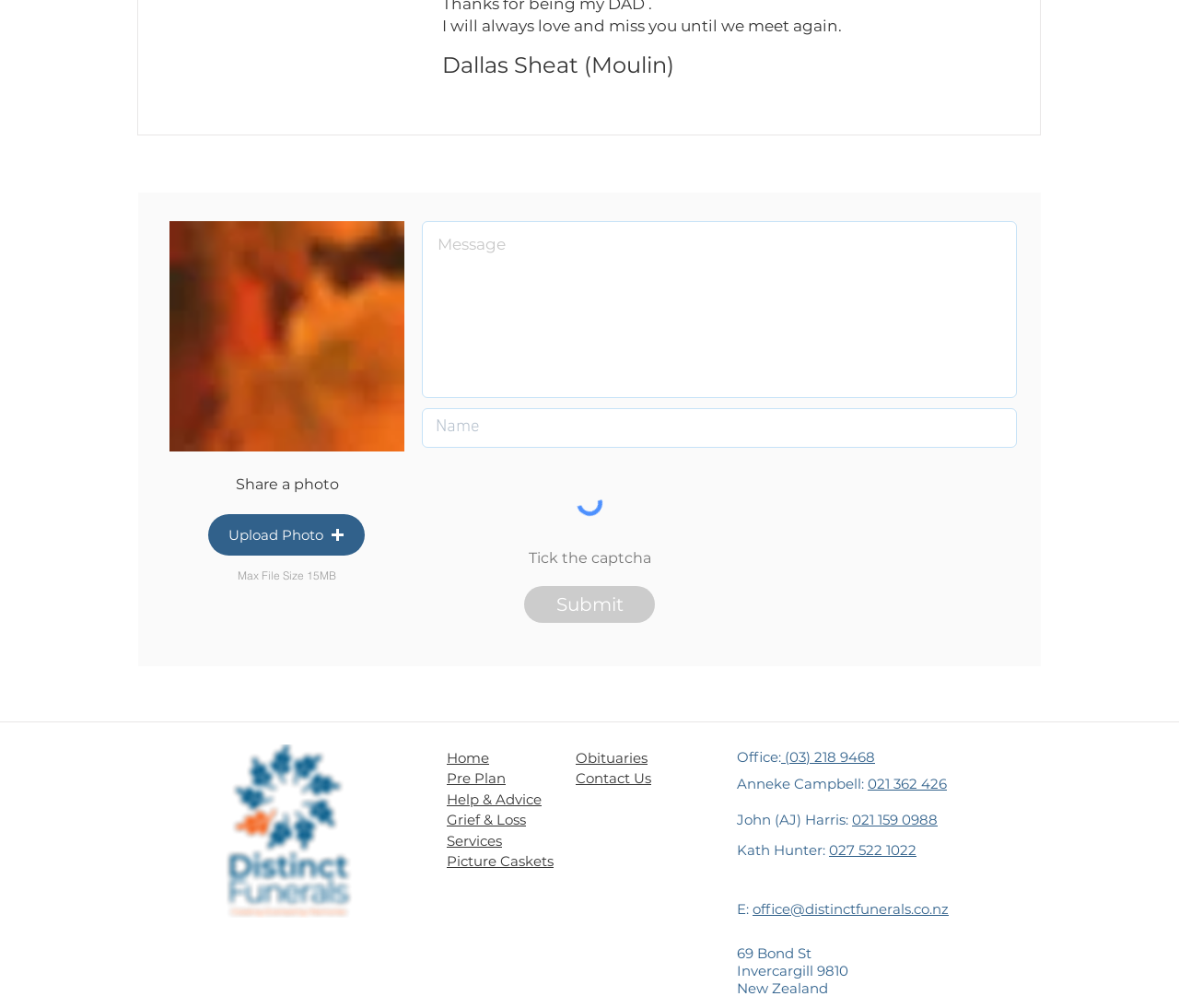Kindly respond to the following question with a single word or a brief phrase: 
What type of business is DistinctFunerals?

Funeral services